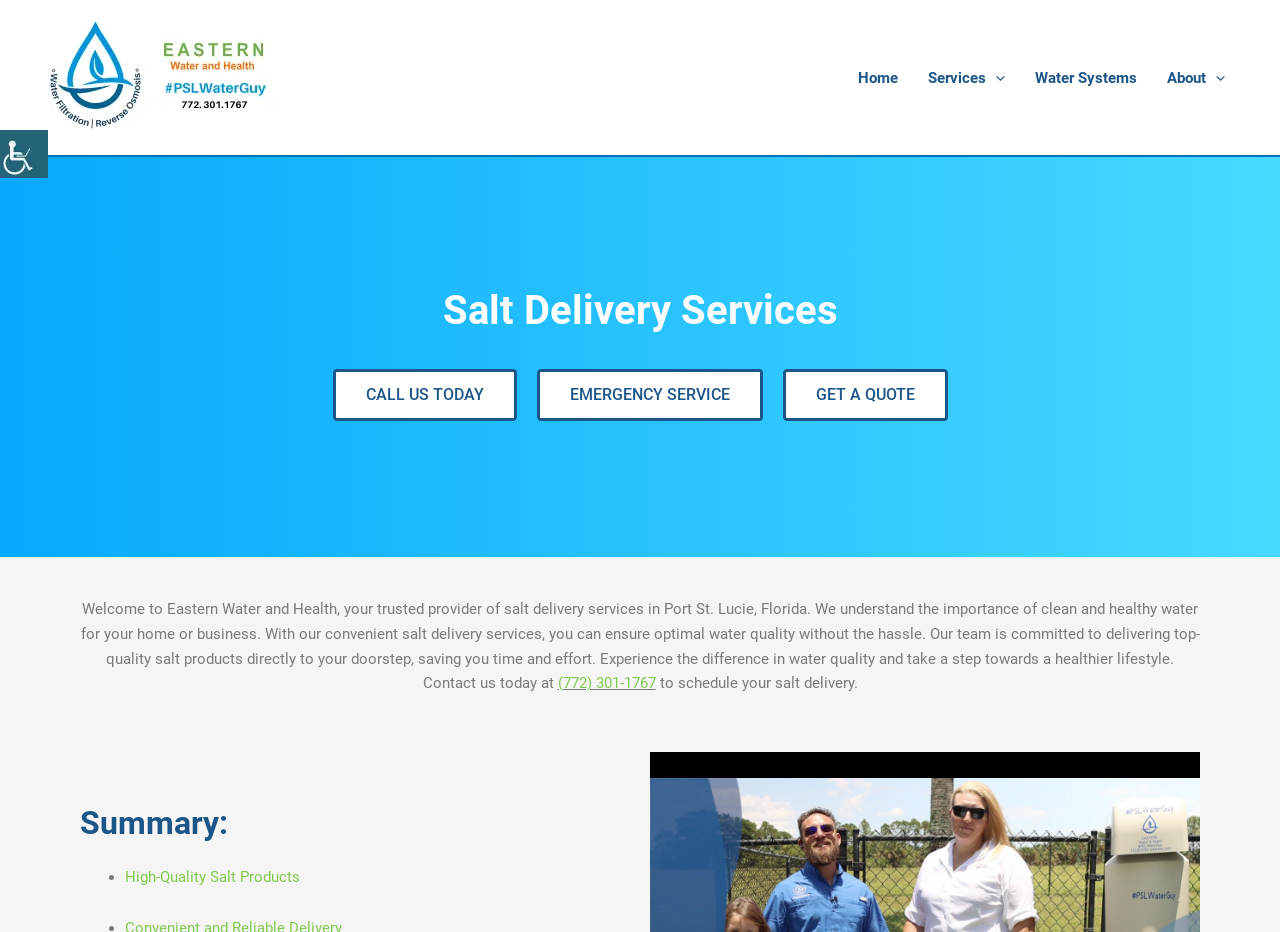Provide the bounding box coordinates for the UI element that is described by this text: "parent_node: Services aria-label="Menu Toggle"". The coordinates should be in the form of four float numbers between 0 and 1: [left, top, right, bottom].

[0.77, 0.046, 0.785, 0.121]